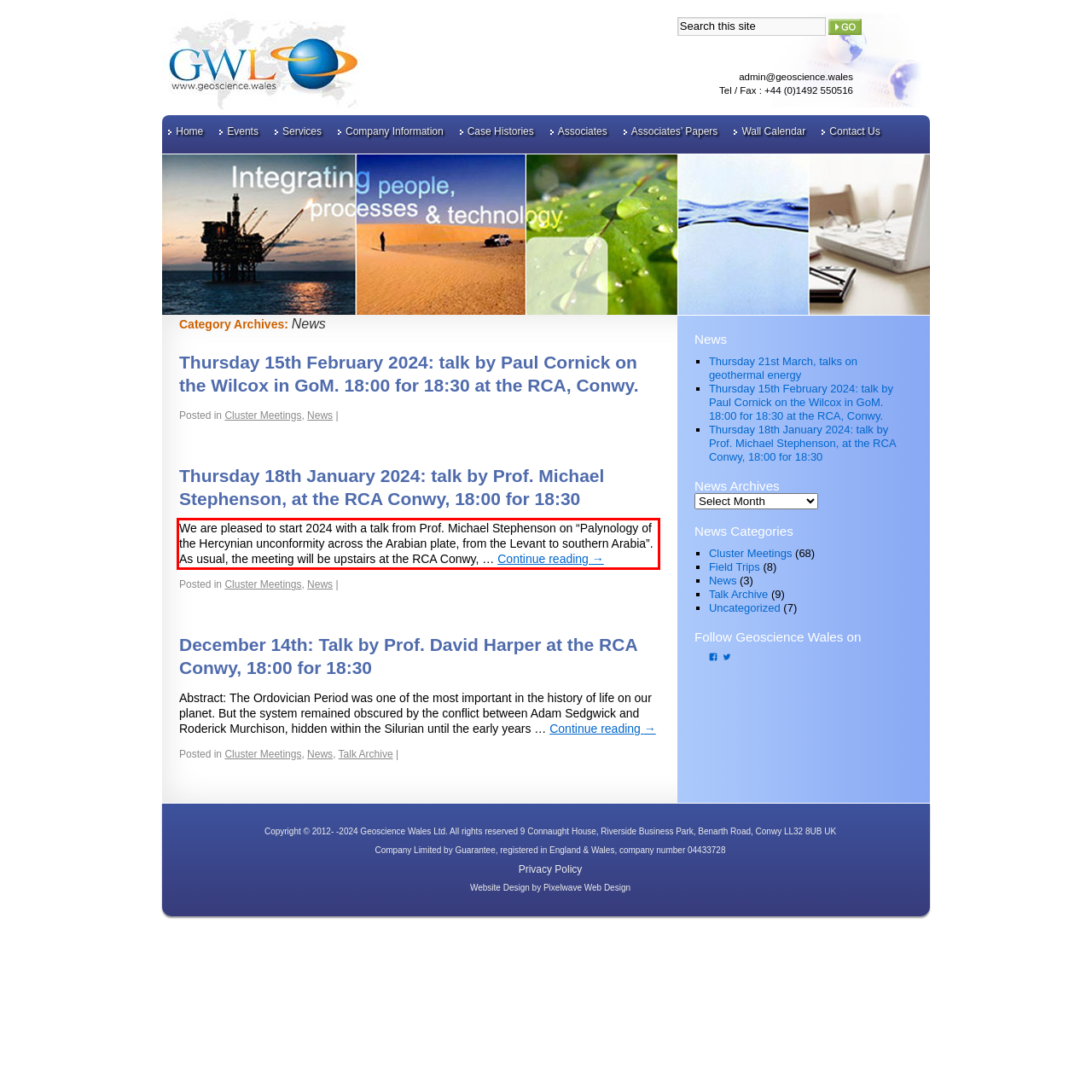Look at the provided screenshot of the webpage and perform OCR on the text within the red bounding box.

We are pleased to start 2024 with a talk from Prof. Michael Stephenson on “Palynology of the Hercynian unconformity across the Arabian plate, from the Levant to southern Arabia”. As usual, the meeting will be upstairs at the RCA Conwy, … Continue reading →